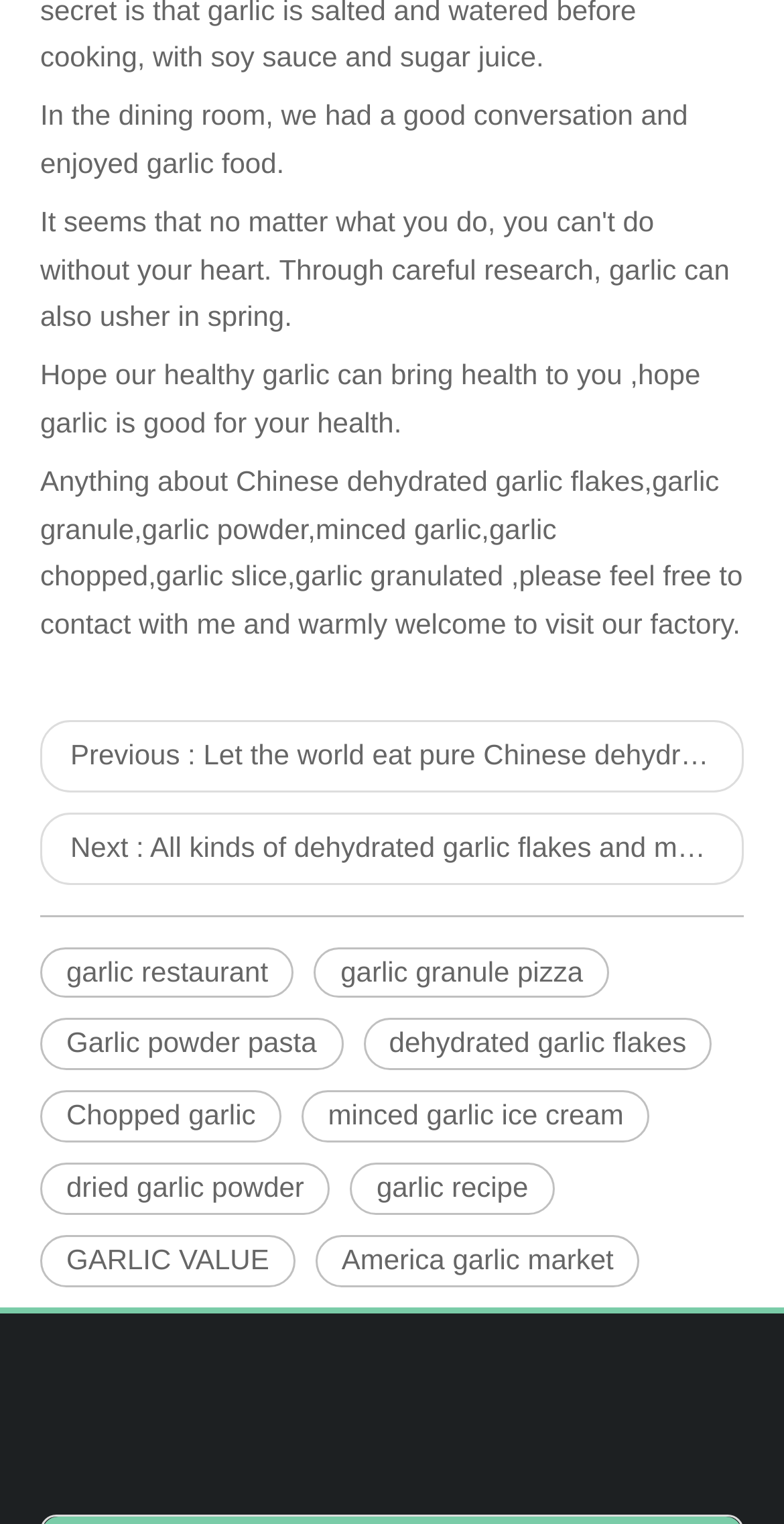Use the details in the image to answer the question thoroughly: 
What is the purpose of the healthy garlic?

The purpose of the healthy garlic is to bring health, as stated in the second StaticText element, which says 'Hope our healthy garlic can bring health to you, hope garlic is good for your health.'